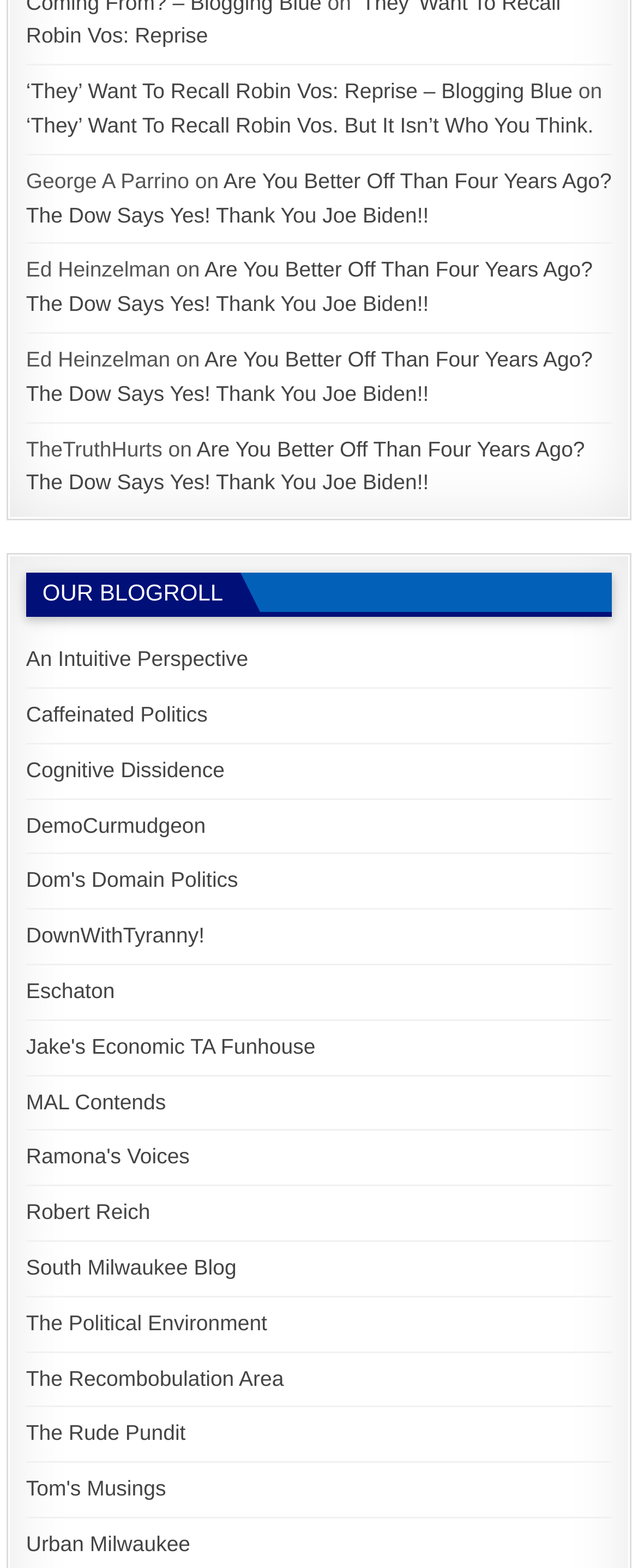Determine the bounding box coordinates of the clickable region to carry out the instruction: "Read 'Are You Better Off Than Four Years Ago? The Dow Says Yes! Thank You Joe Biden!!'".

[0.041, 0.107, 0.959, 0.145]